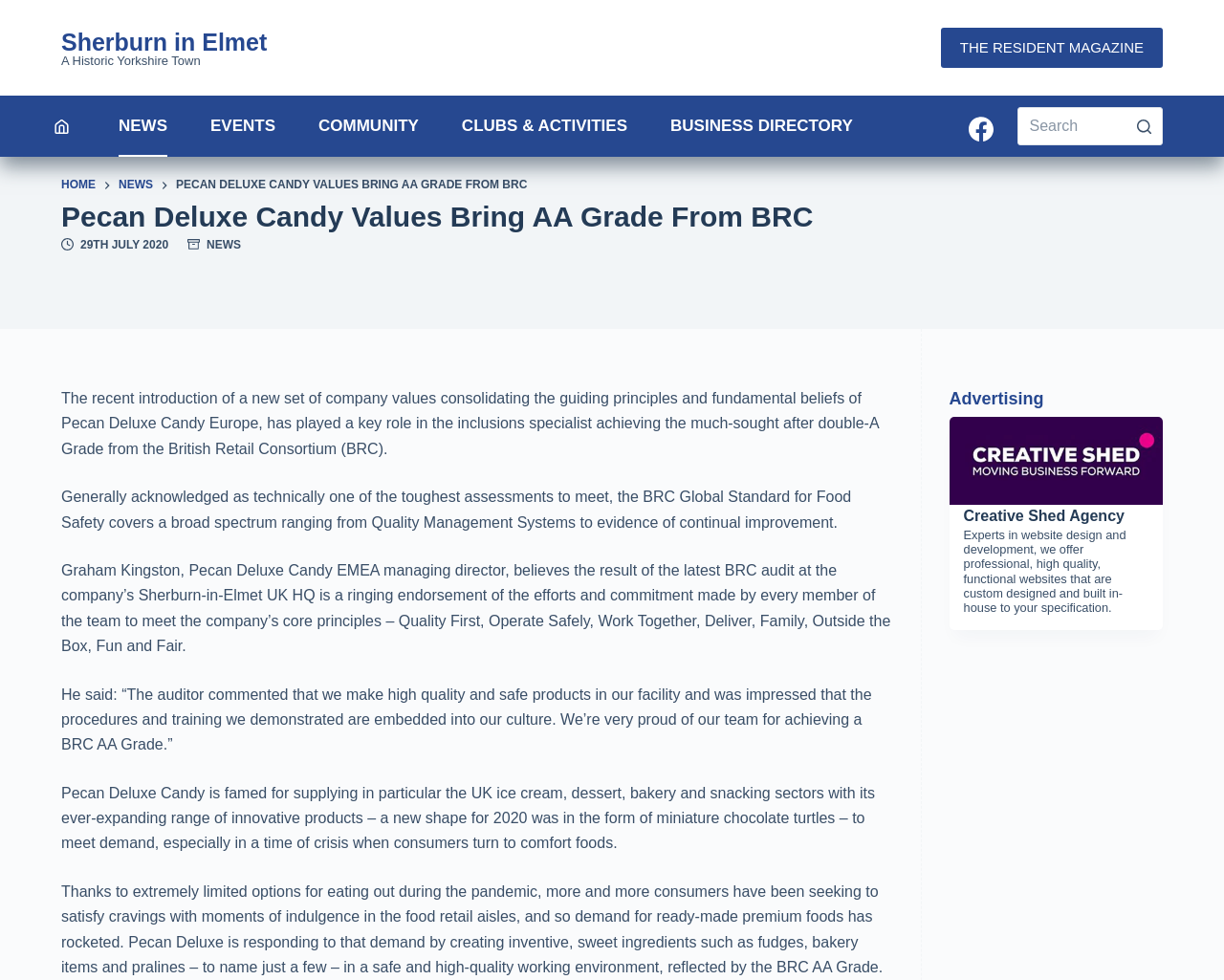Locate the bounding box coordinates of the UI element described by: "Events". Provide the coordinates as four float numbers between 0 and 1, formatted as [left, top, right, bottom].

[0.154, 0.098, 0.243, 0.16]